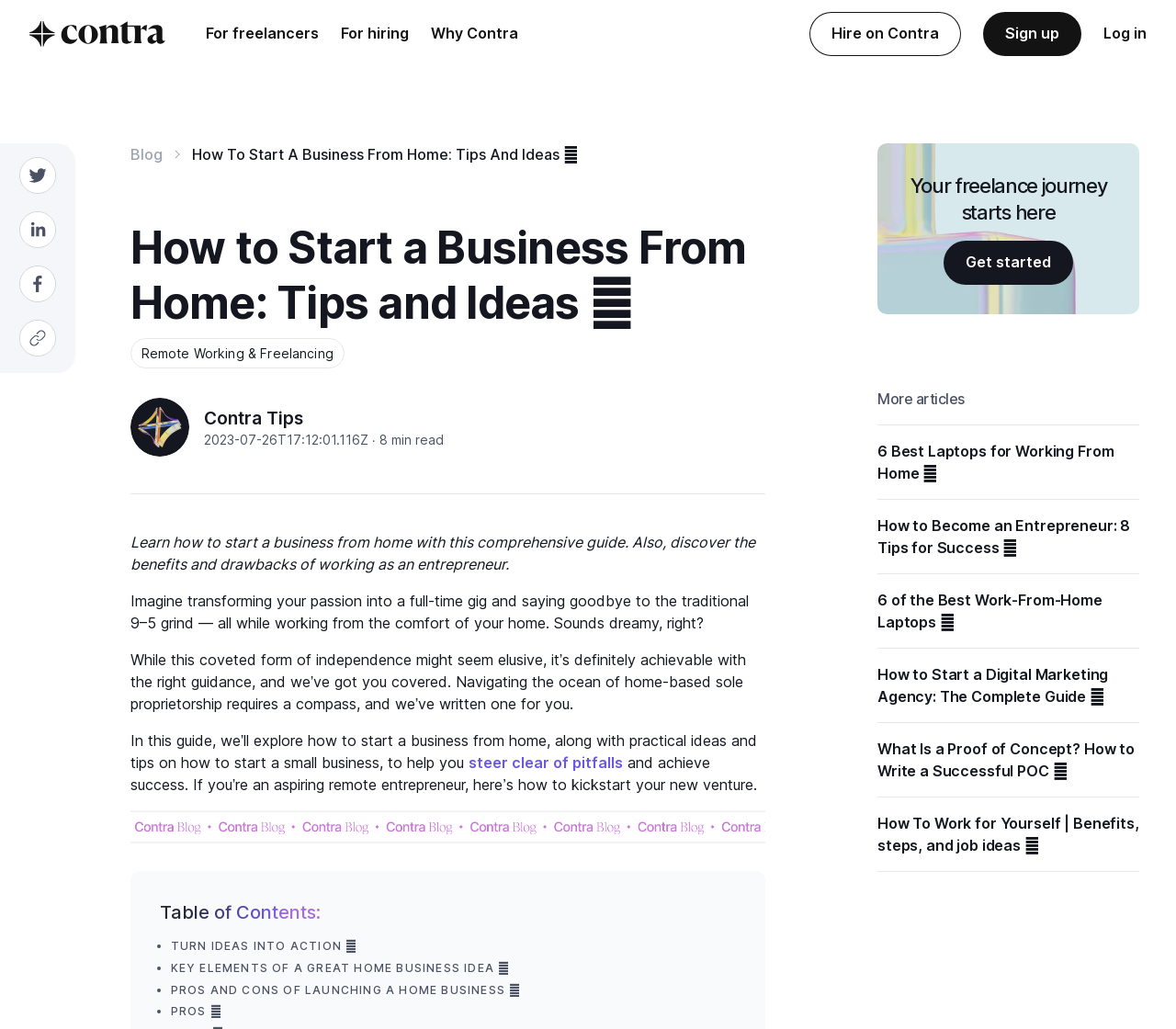Use a single word or phrase to respond to the question:
What is the purpose of the 'Get started' button?

To begin freelance journey